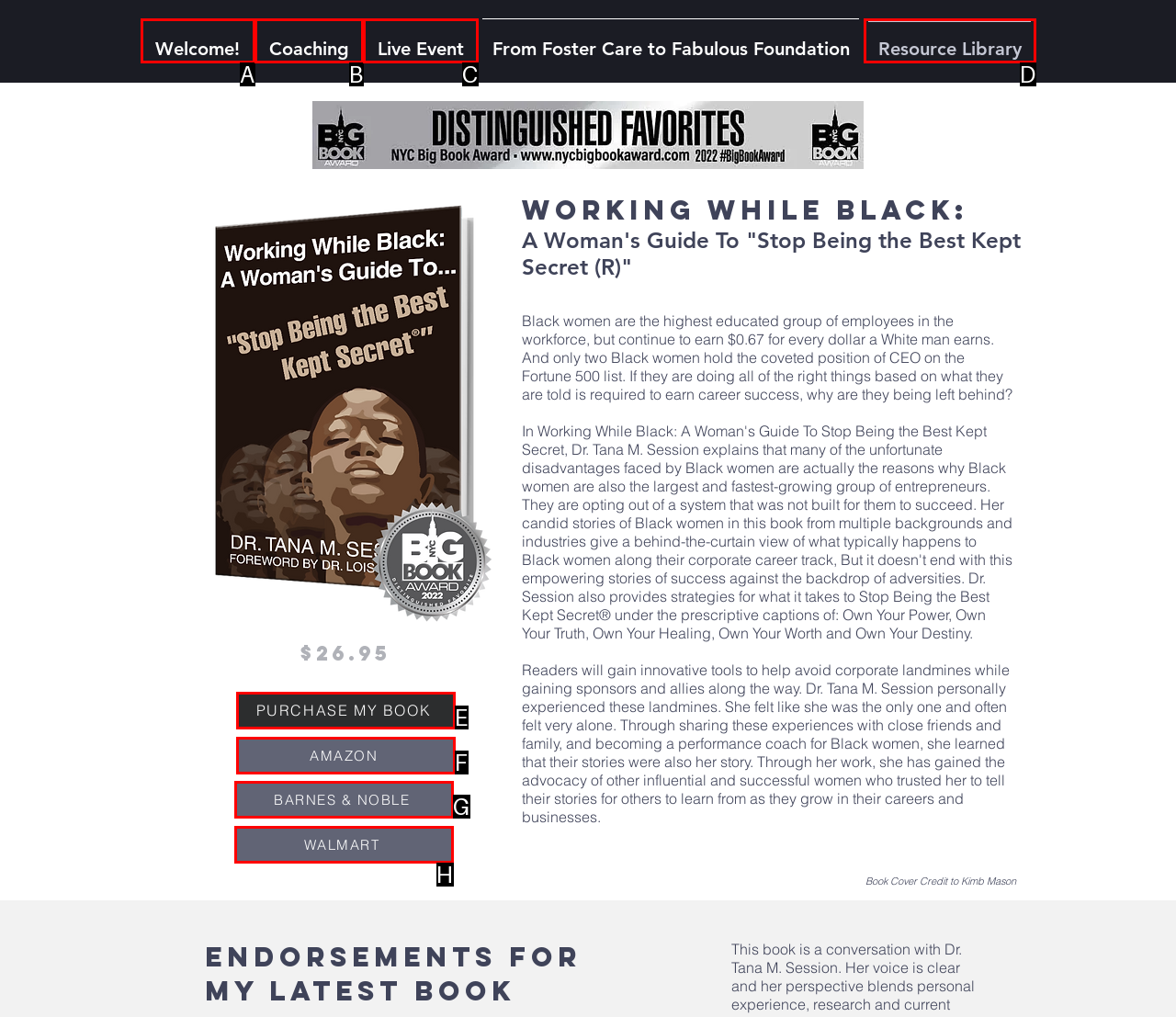From the given choices, indicate the option that best matches: WALMART
State the letter of the chosen option directly.

H